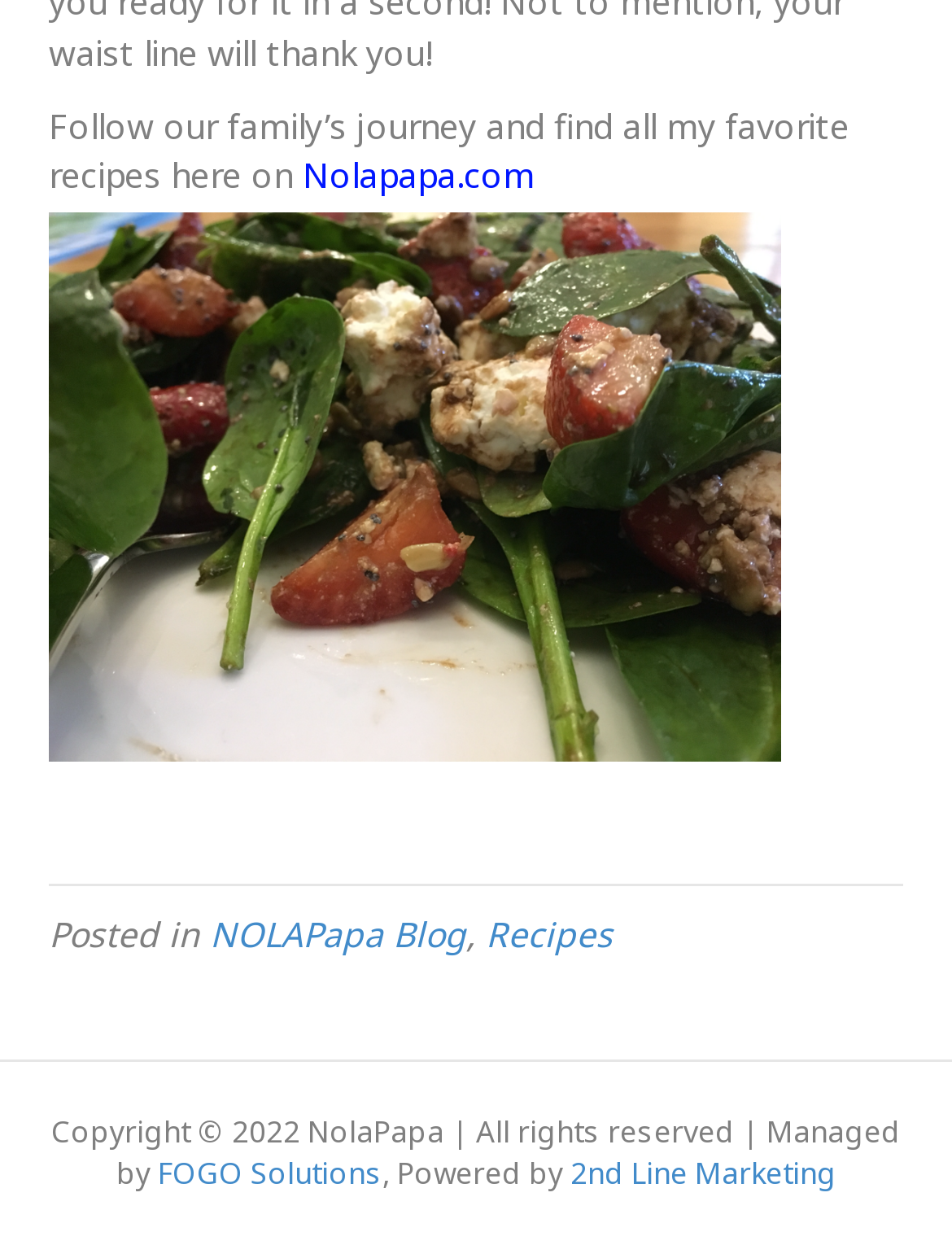Provide a one-word or short-phrase answer to the question:
What is the name of the family blog?

NOLAPapa Blog